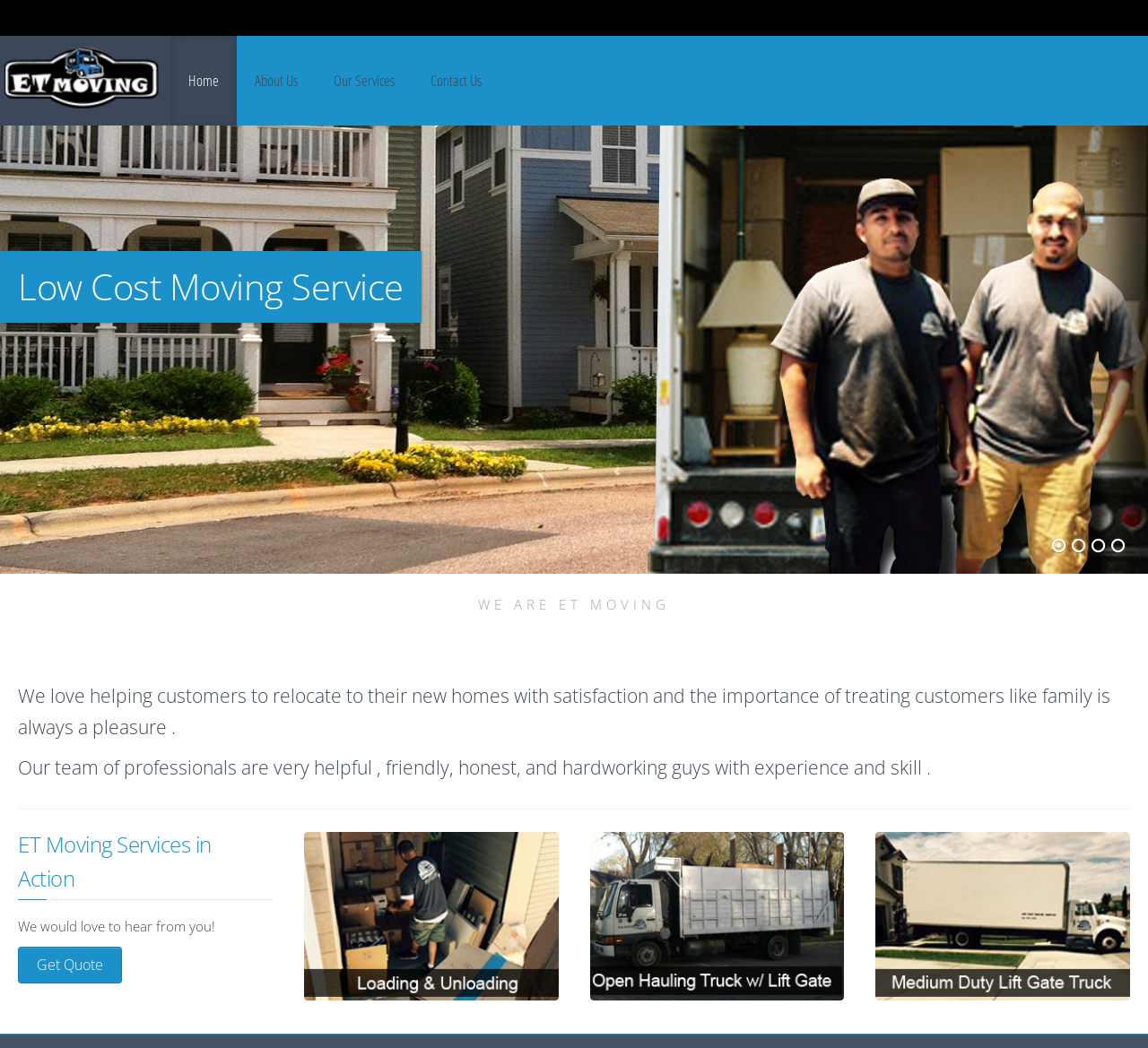What is the name of the moving service? Based on the image, give a response in one word or a short phrase.

ET Moving